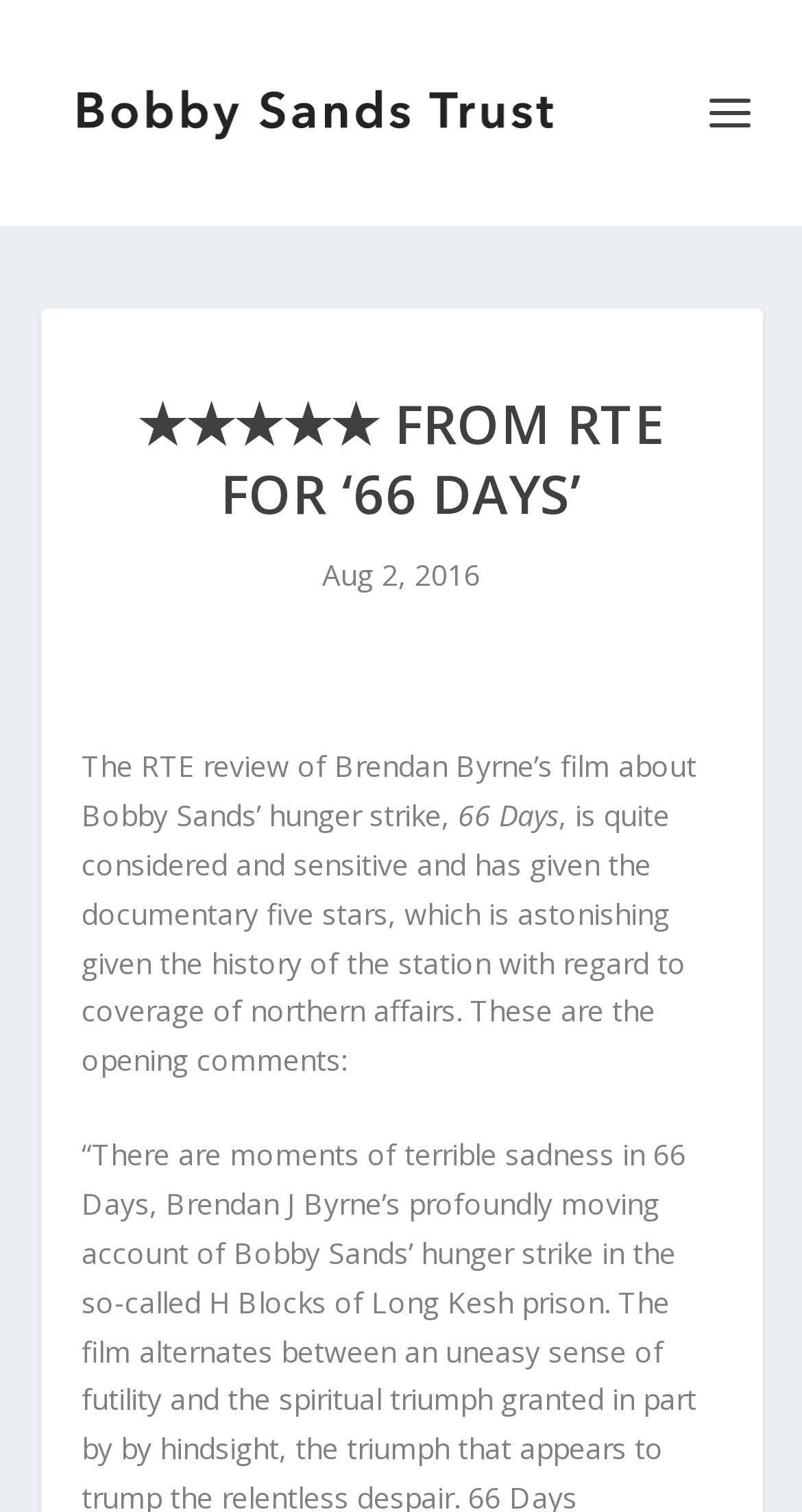Respond to the question with just a single word or phrase: 
Who is the subject of the hunger strike?

Bobby Sands